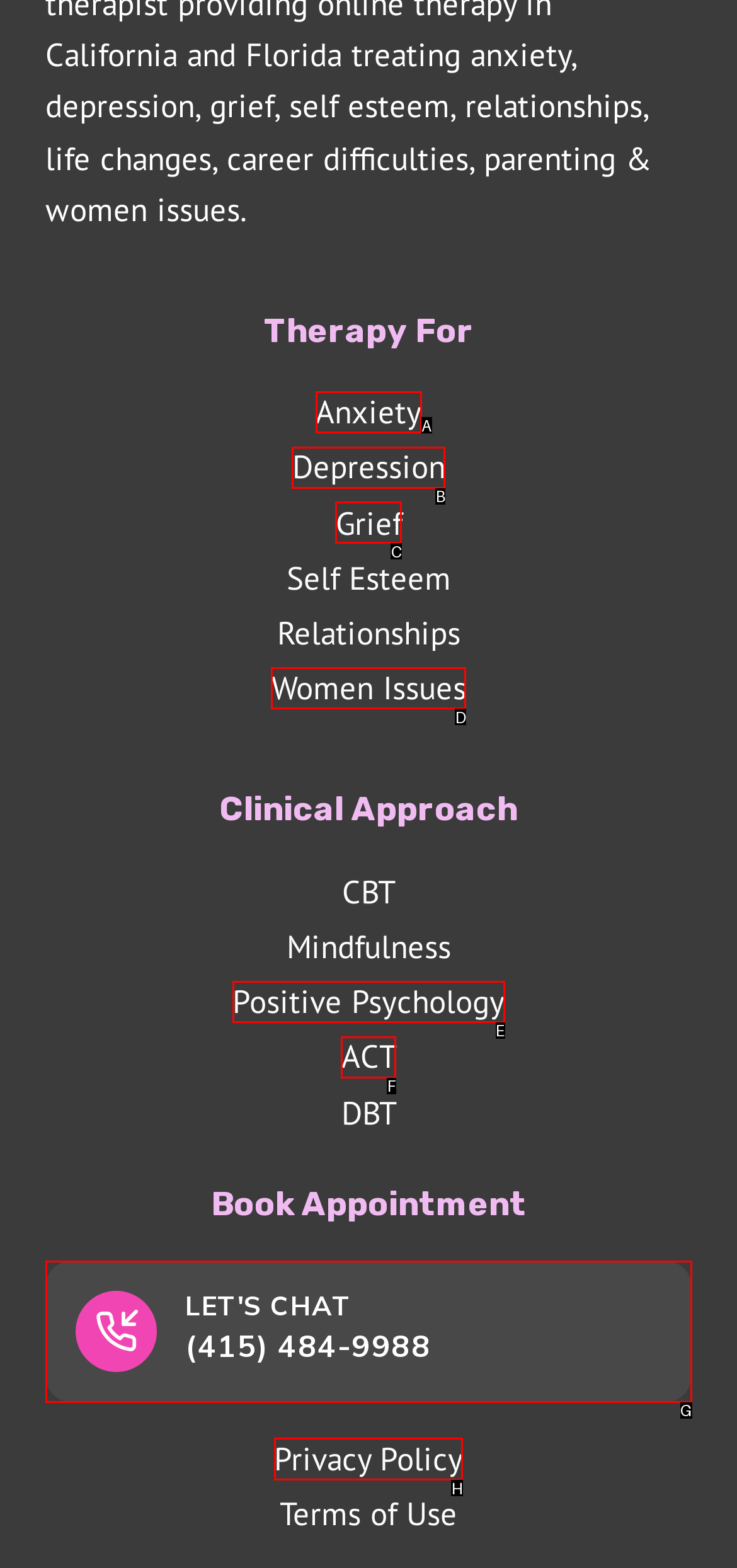Identify the letter of the UI element needed to carry out the task: View Privacy Policy
Reply with the letter of the chosen option.

H